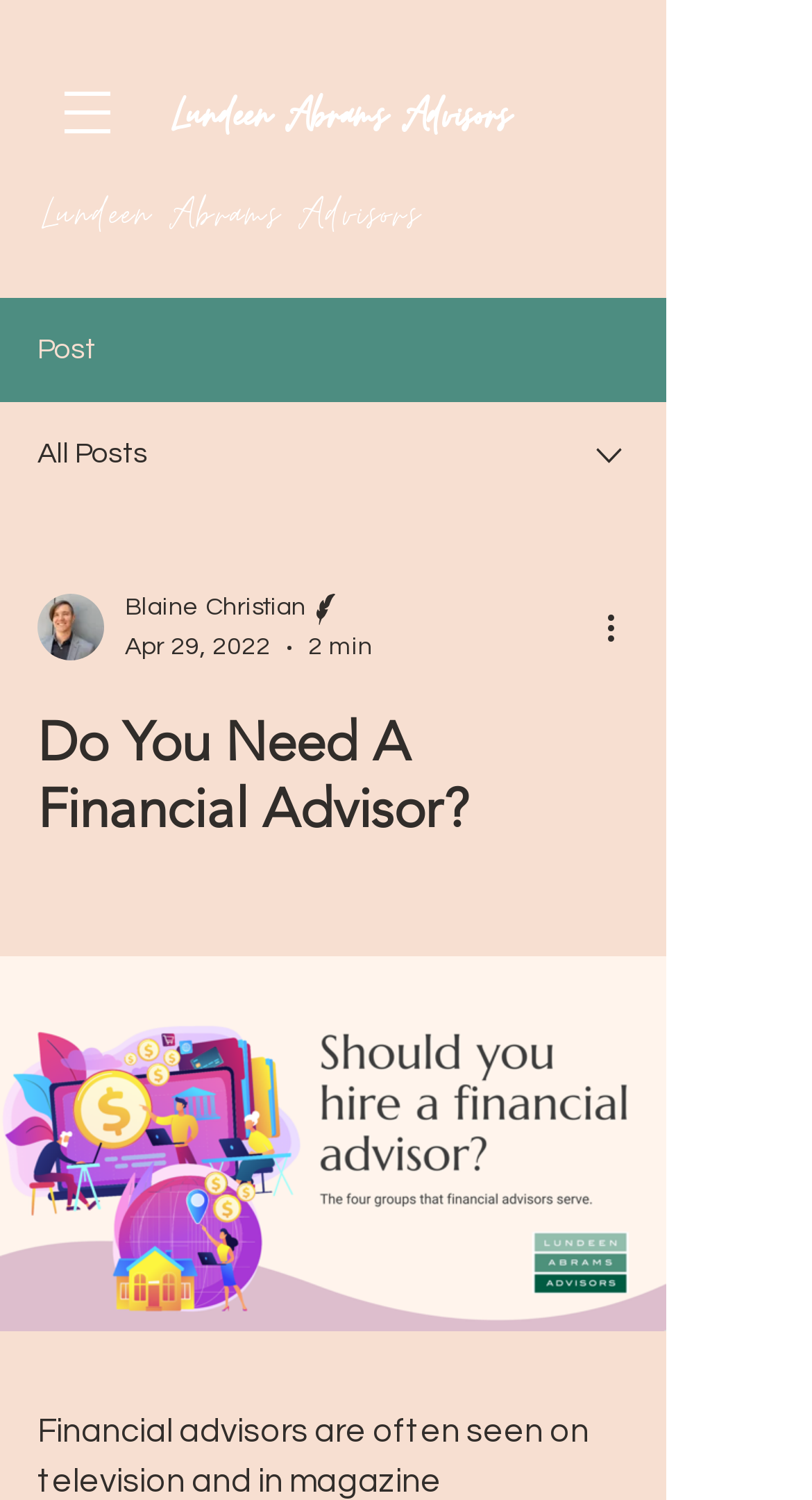When was the post published?
Please answer the question as detailed as possible based on the image.

I determined the publication date by looking at the generic element with the text 'Apr 29, 2022' which is located near the author's name, suggesting that it is the publication date of the post.